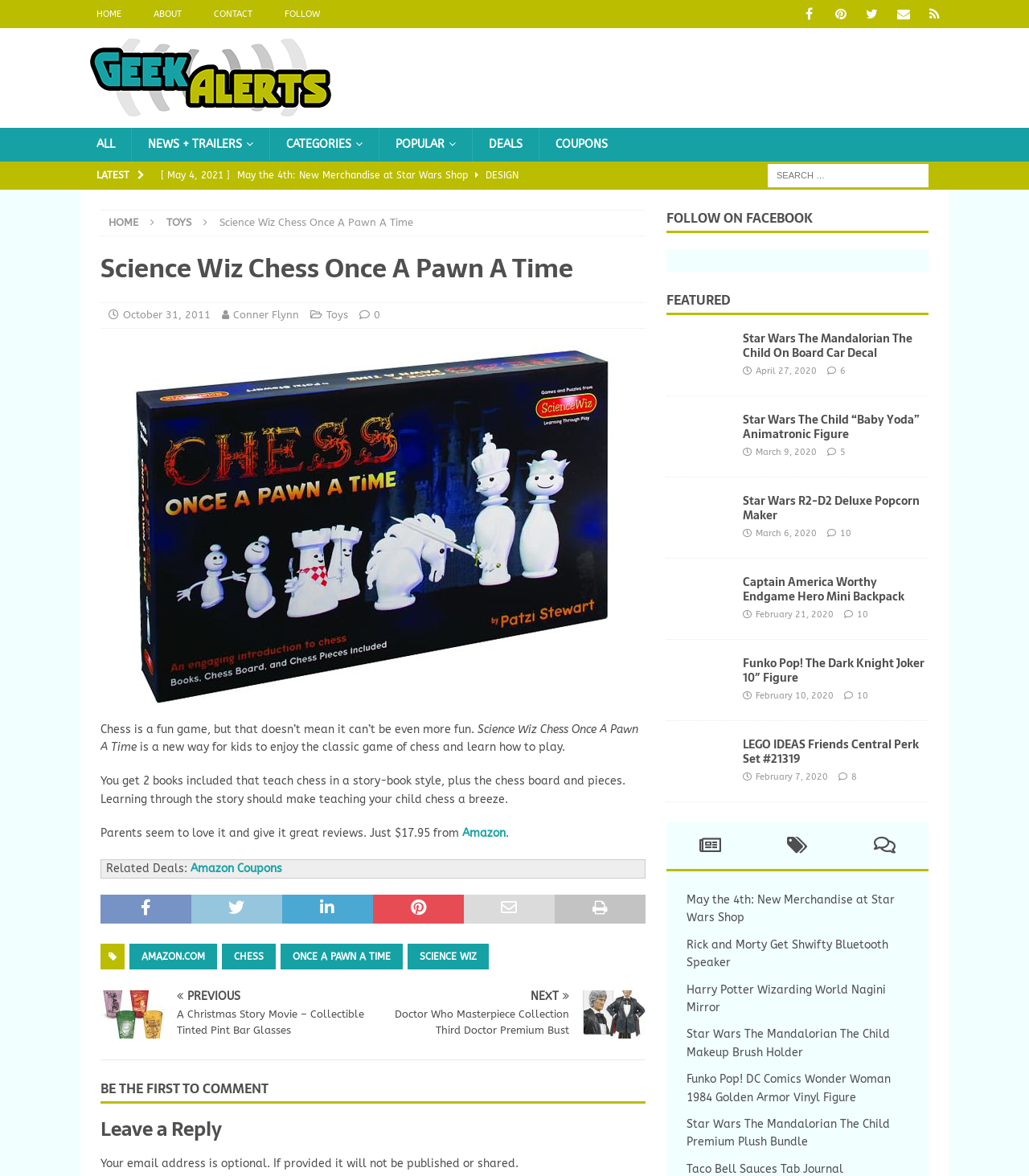How many books are included in the chess set?
Based on the image, answer the question with as much detail as possible.

According to the webpage, the chess set includes 2 books that teach chess in a story-book style, plus the chess board and pieces.